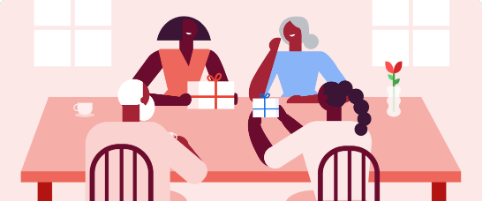Detail the scene depicted in the image with as much precision as possible.

In a warm and inviting setting, a diverse group of individuals gathers around a table celebrating a special occasion. Three adults, two women and one man, are featured prominently, each engaging with beautifully wrapped gifts. The woman on the left, wearing a vibrant red dress, holds a gift with a decorative bow, while the seated woman on the right, clad in a blue blouse and showing a joyful expression, gestures enthusiastically. In the foreground, a gentleman with gray hair sits with a cup of tea, seemingly pondering a moment of connection. A child with curly hair, visible on the right, holds another gift, adding to the sense of anticipation and joy. A delicate flower in a vase on the table further enhances the cozy atmosphere, creating a scene filled with warmth, community, and the spirit of sharing.